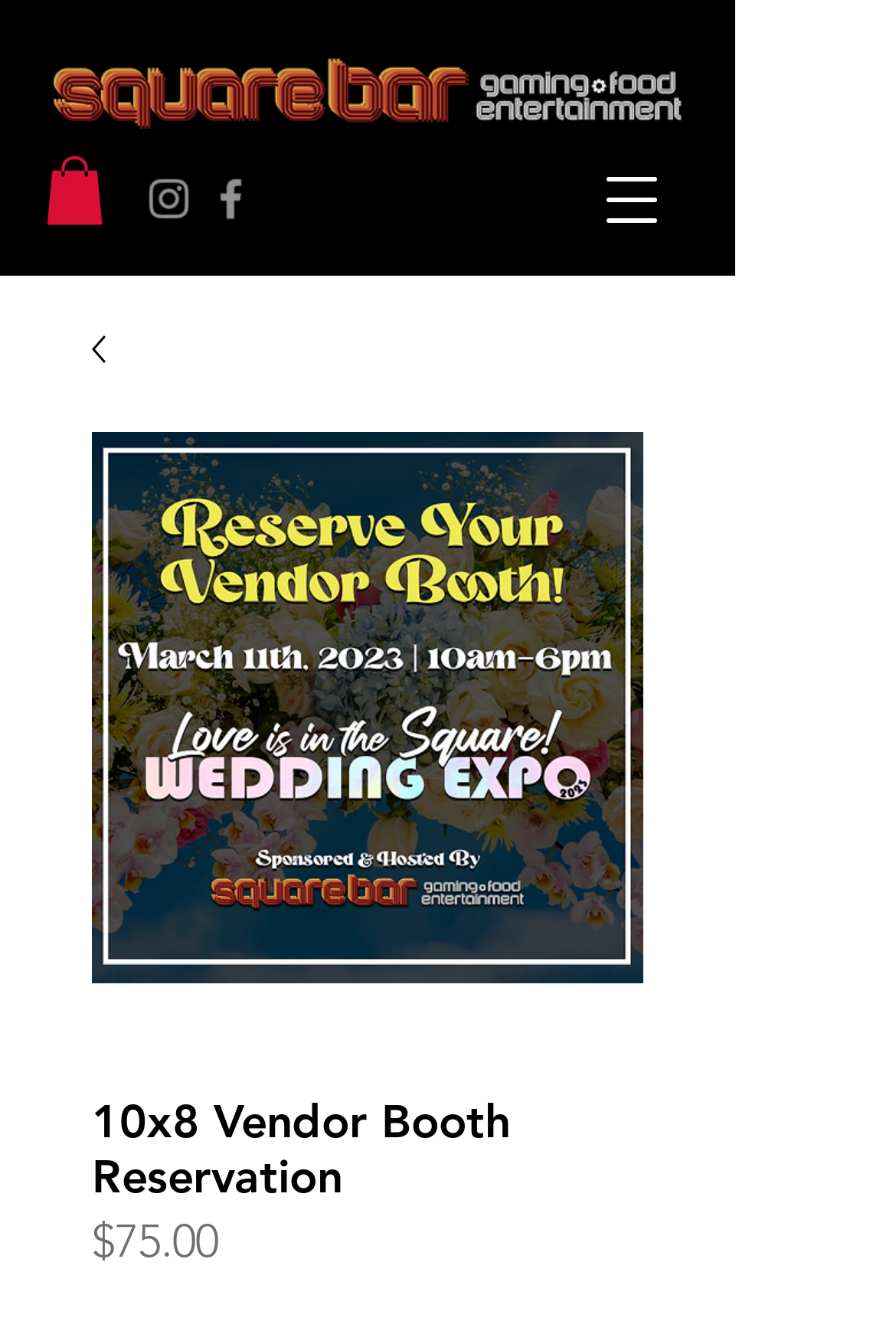Please answer the following question using a single word or phrase: 
What is the size of the vendor booth?

10x8